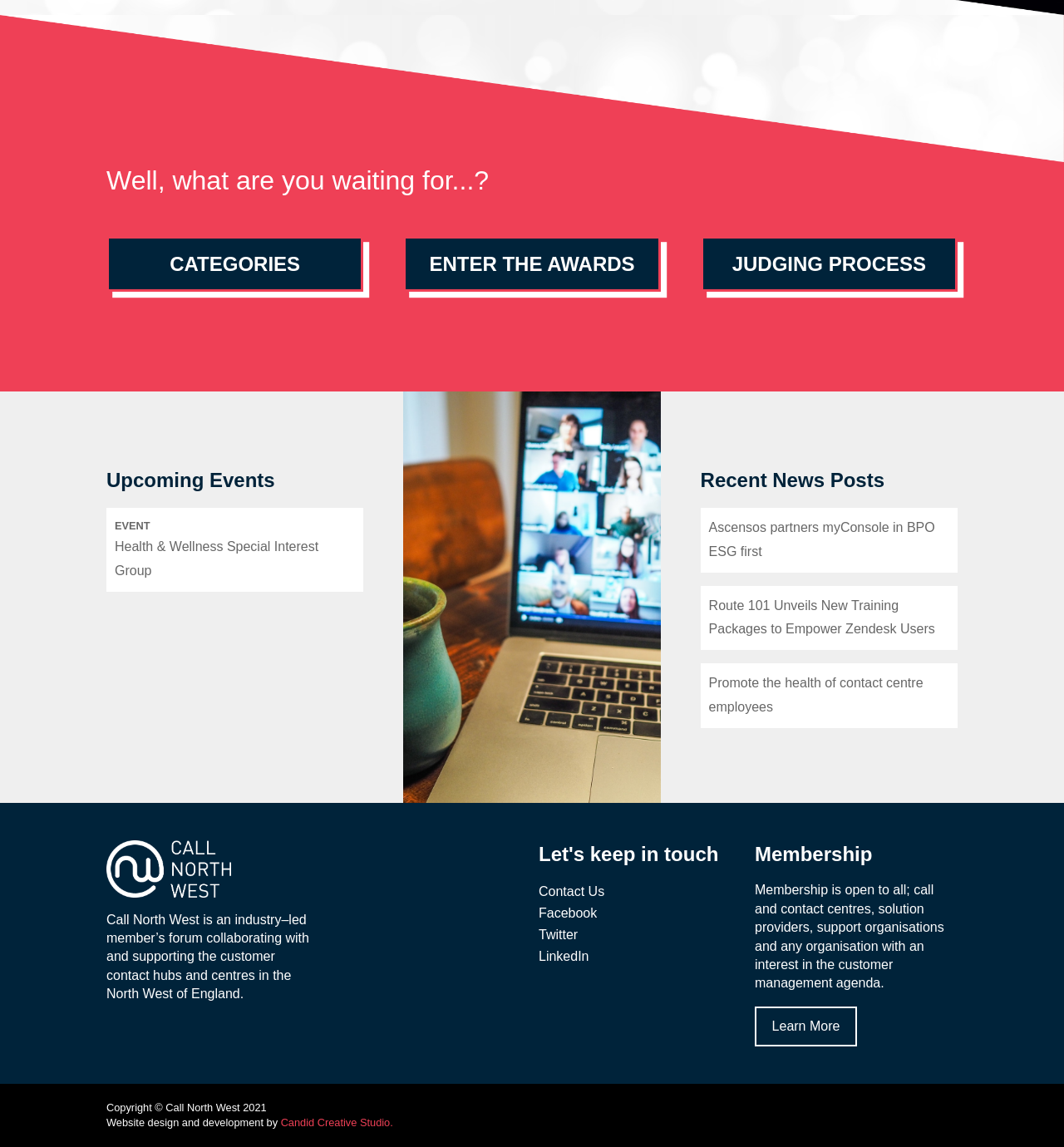Pinpoint the bounding box coordinates of the clickable area needed to execute the instruction: "Contact us". The coordinates should be specified as four float numbers between 0 and 1, i.e., [left, top, right, bottom].

[0.506, 0.768, 0.568, 0.787]